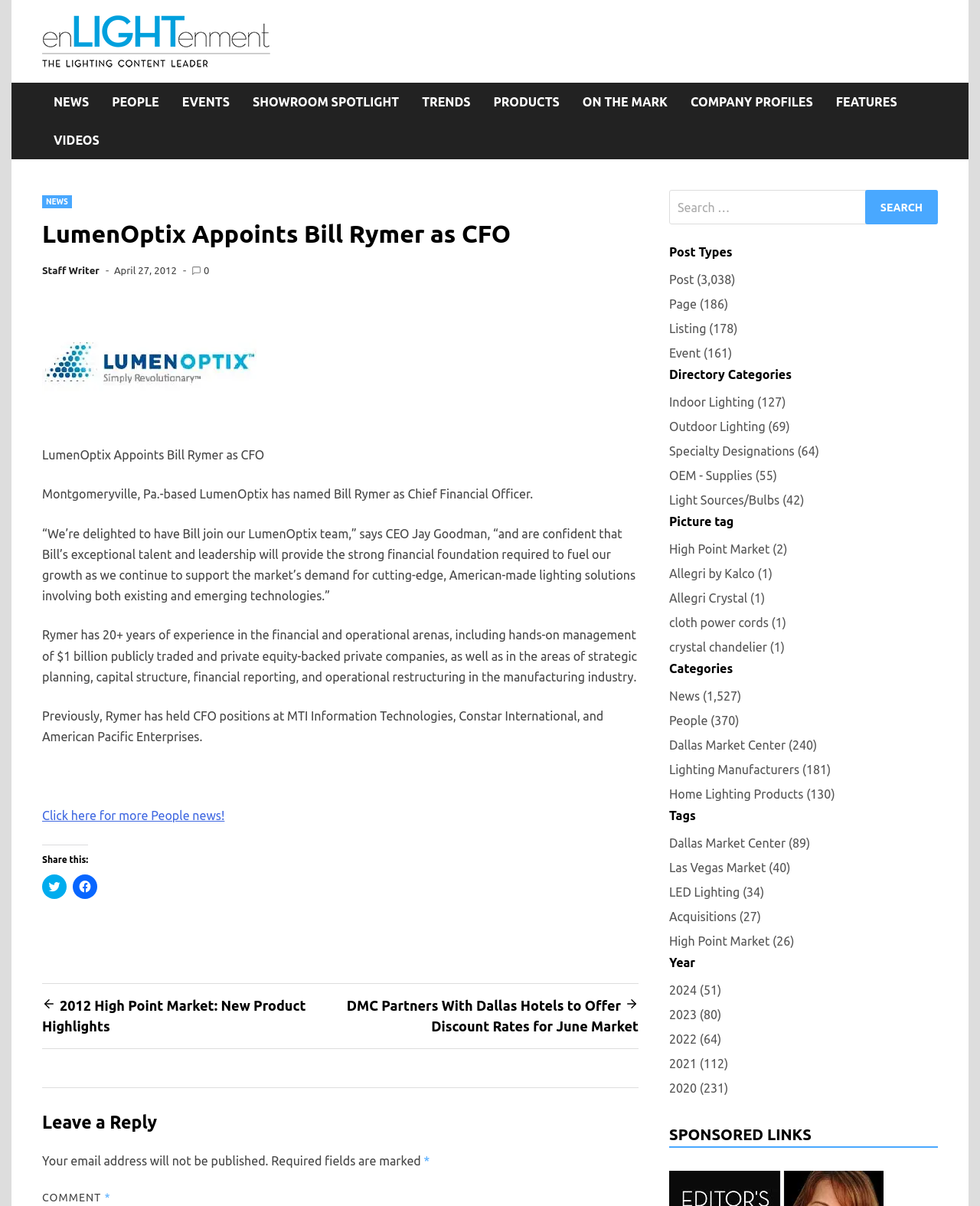Pinpoint the bounding box coordinates of the element that must be clicked to accomplish the following instruction: "Search for something". The coordinates should be in the format of four float numbers between 0 and 1, i.e., [left, top, right, bottom].

[0.683, 0.157, 0.957, 0.186]